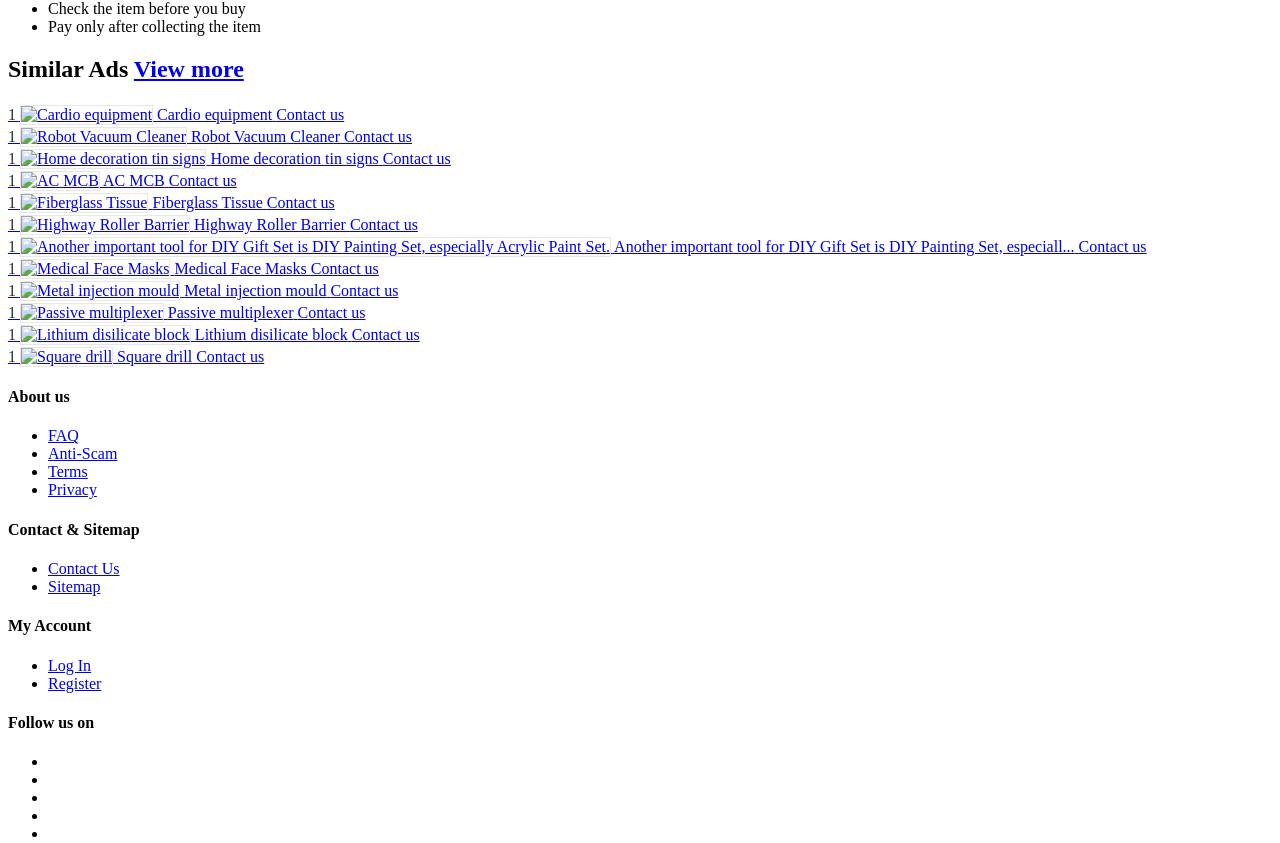Please determine the bounding box coordinates for the element that should be clicked to follow these instructions: "Learn about DIY Painting Set".

[0.006, 0.282, 0.896, 0.302]